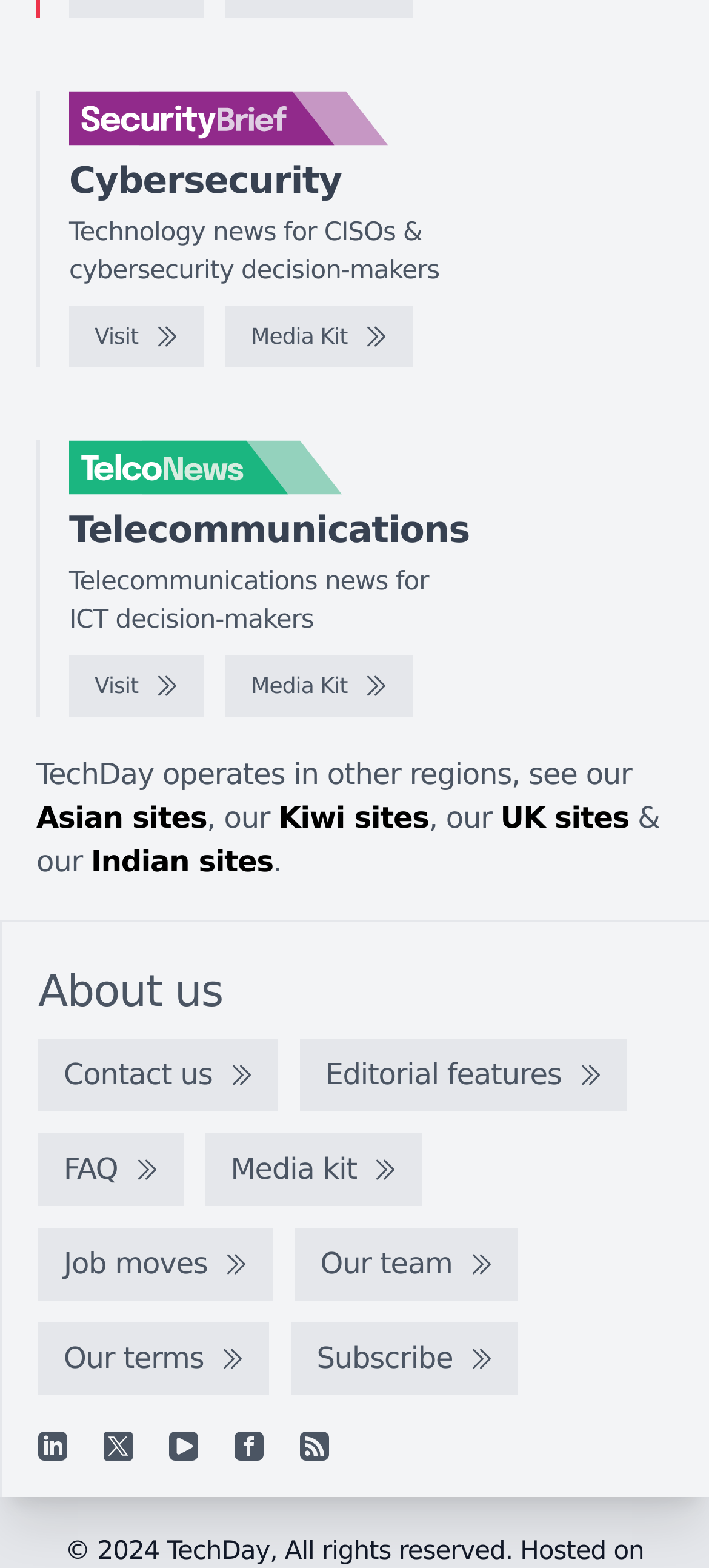Please identify the bounding box coordinates of the element's region that should be clicked to execute the following instruction: "View Media Kit". The bounding box coordinates must be four float numbers between 0 and 1, i.e., [left, top, right, bottom].

[0.318, 0.195, 0.582, 0.235]